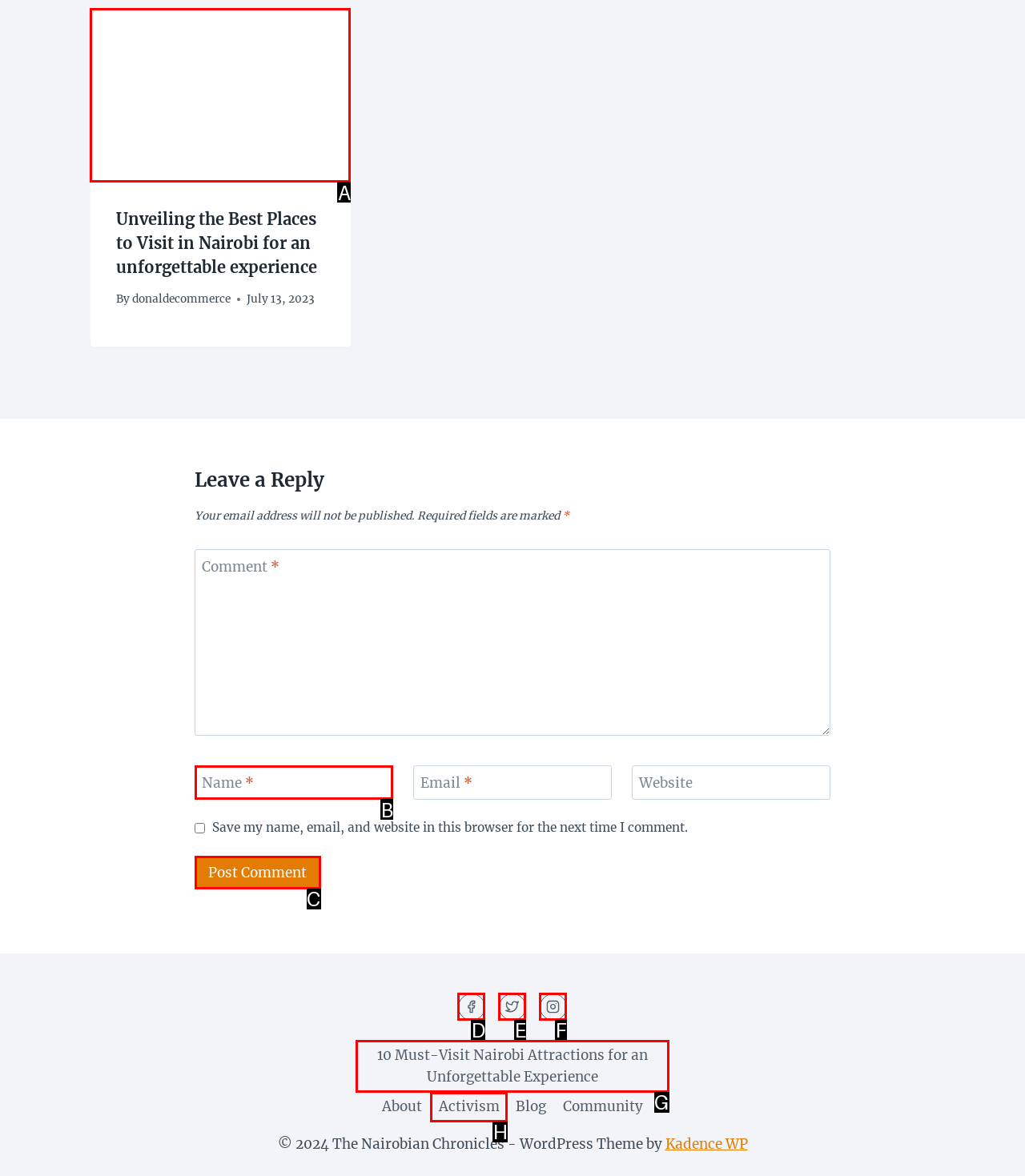Determine the letter of the UI element that will complete the task: Click the link to read about the best places to visit in Nairobi
Reply with the corresponding letter.

A